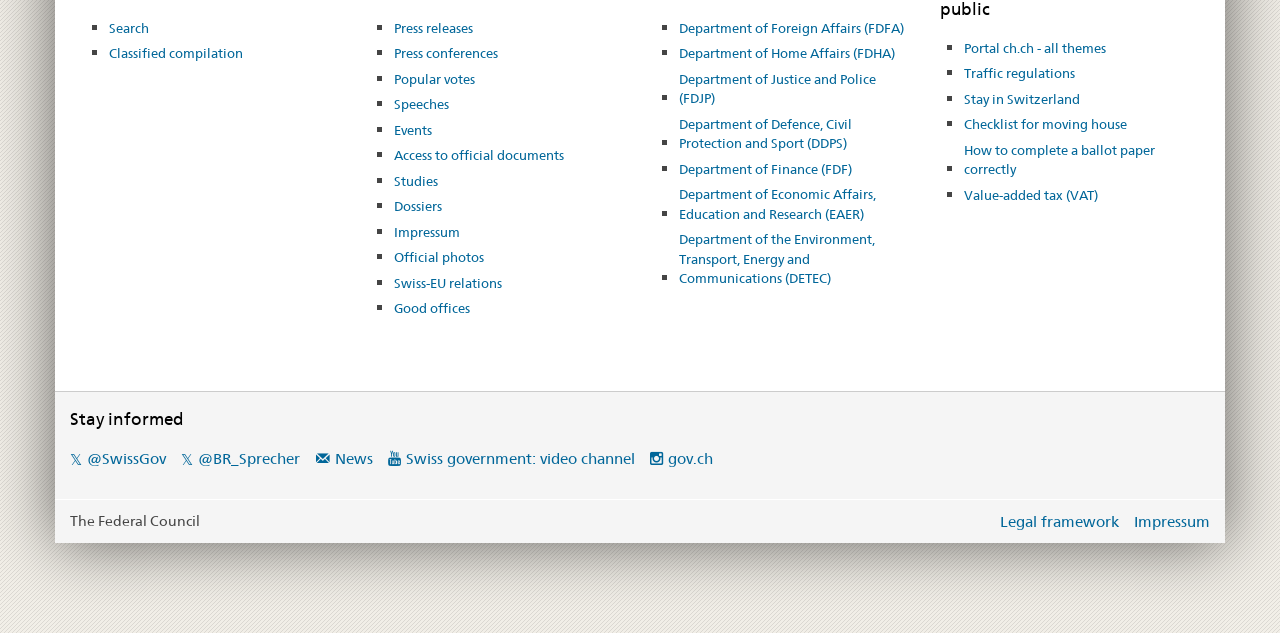What is the purpose of the 'Stay informed' section?
Give a thorough and detailed response to the question.

The 'Stay informed' section has a heading and a navigation element with social media links, such as Twitter and YouTube. This suggests that the purpose of this section is to provide users with links to the government's social media channels, allowing them to stay informed about government news and updates.